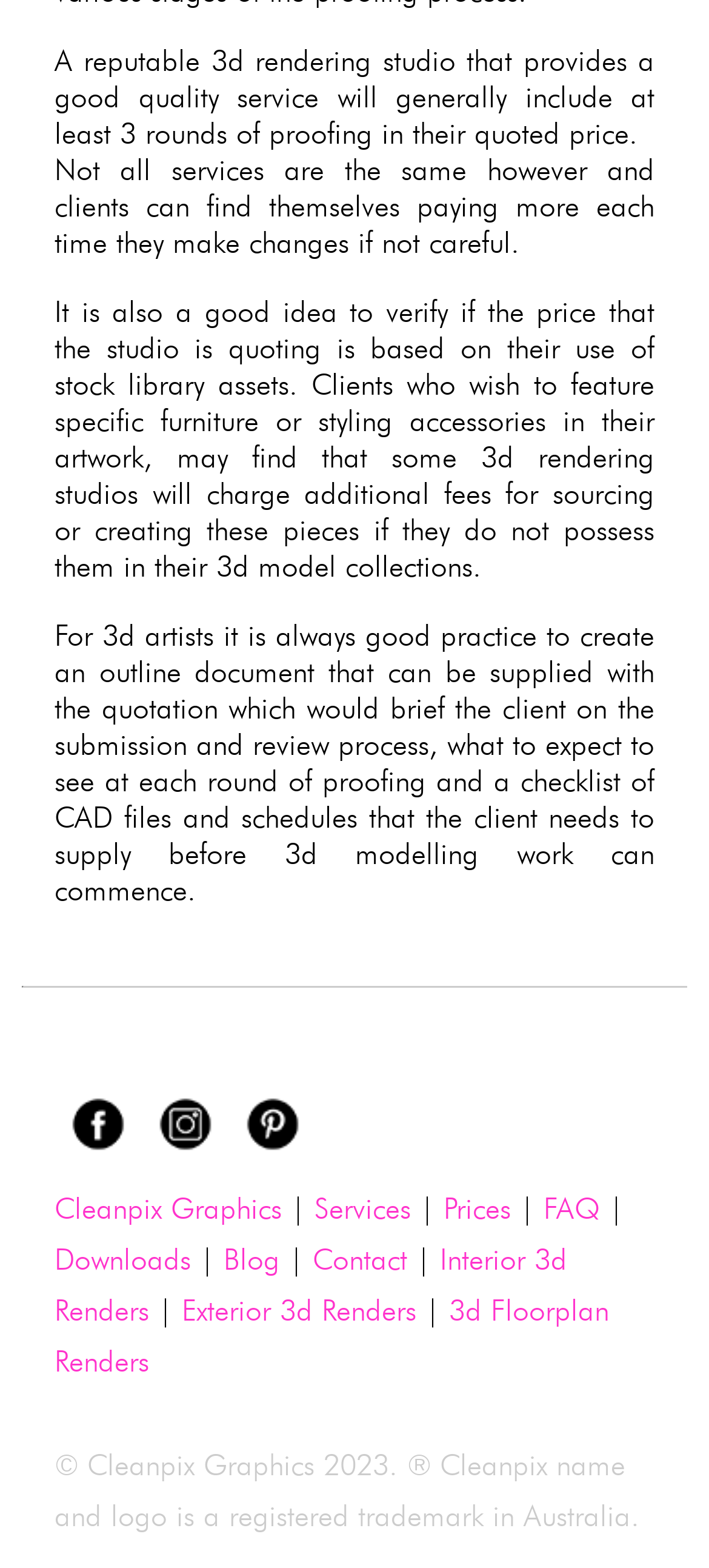Given the description "Interior 3d Renders", provide the bounding box coordinates of the corresponding UI element.

[0.077, 0.793, 0.8, 0.847]